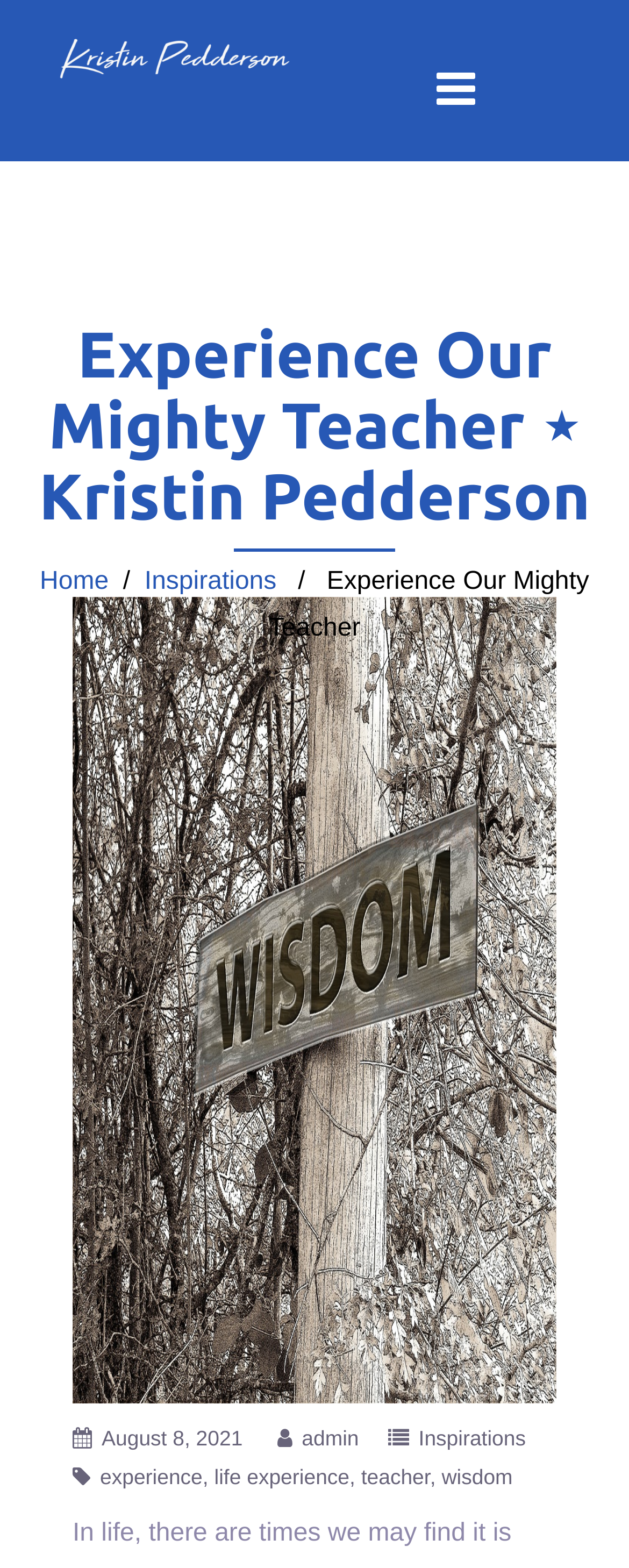What is the topic of the latest article?
Look at the image and answer the question using a single word or phrase.

Wisdom, experience